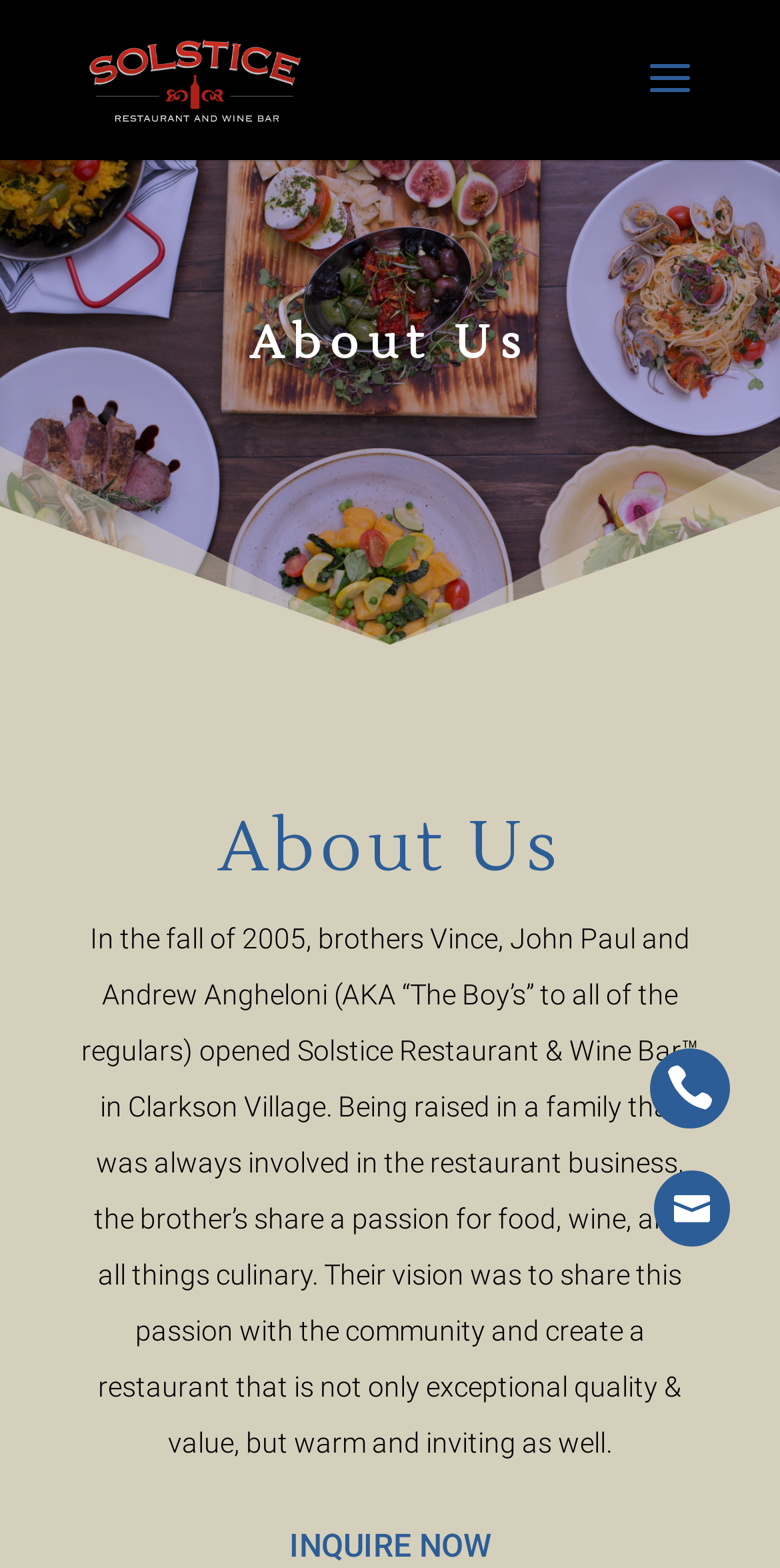Please provide a detailed answer to the question below based on the screenshot: 
When did the brothers open Solstice Restaurant & Wine Bar?

The answer can be found in the StaticText element that contains the text 'In the fall of 2005, brothers Vince, John Paul and Andrew Angheloni...' which provides information about the history of the restaurant.